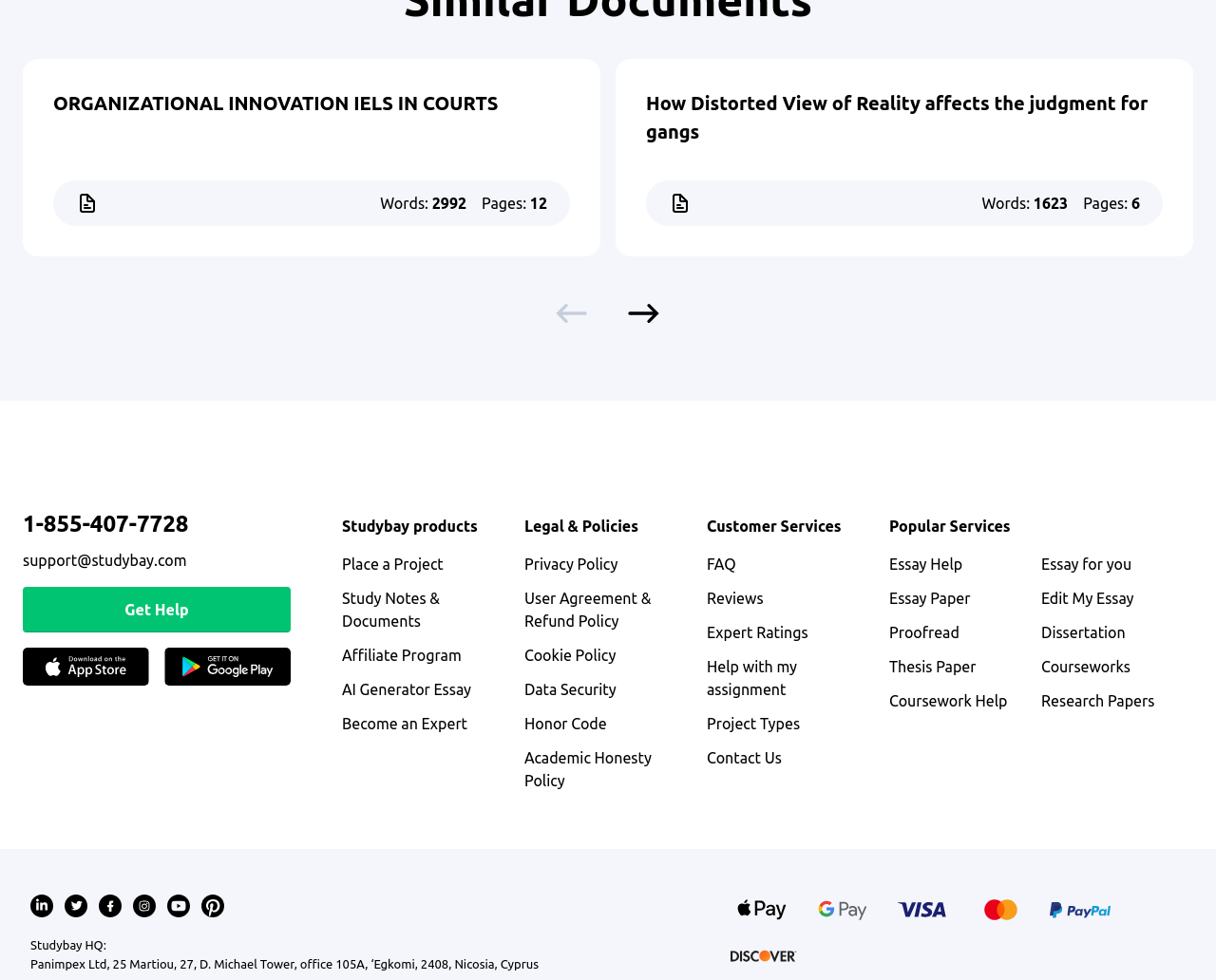Locate the bounding box coordinates of the clickable region necessary to complete the following instruction: "Download the app from 'app store'". Provide the coordinates in the format of four float numbers between 0 and 1, i.e., [left, top, right, bottom].

[0.019, 0.661, 0.123, 0.696]